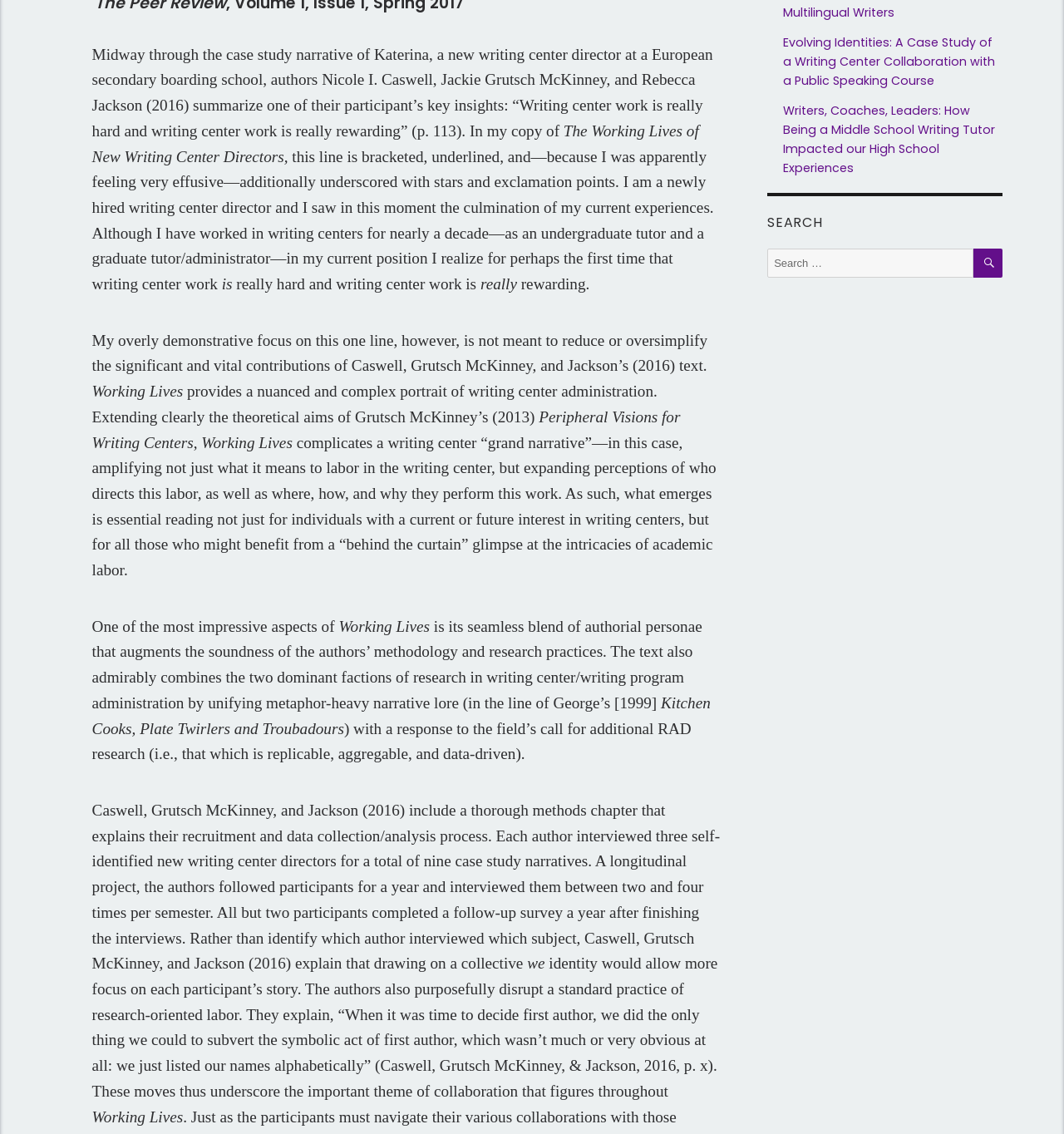Find the bounding box coordinates for the element described here: "Search".

[0.915, 0.219, 0.942, 0.245]